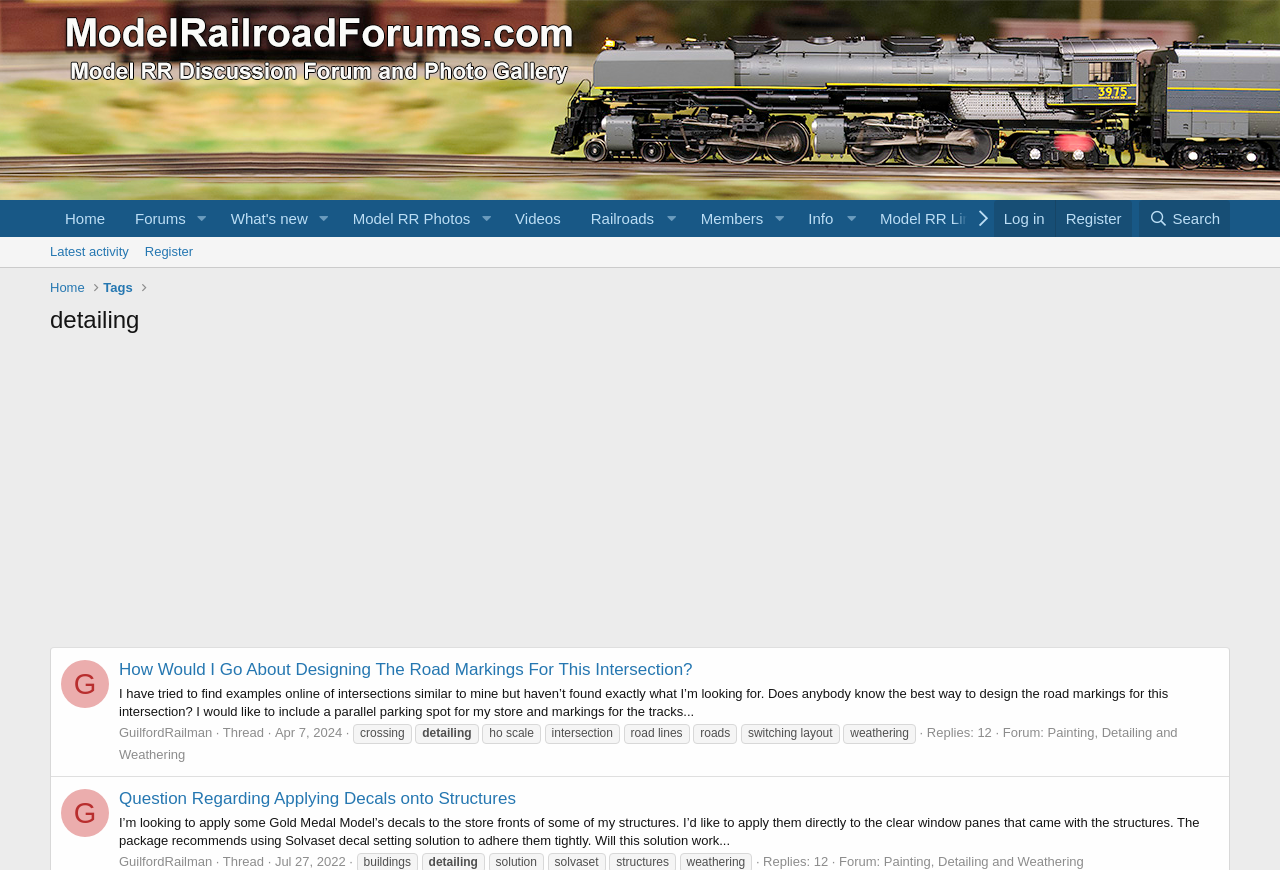What is the topic of the second thread?
Please provide a detailed and comprehensive answer to the question.

The topic of the second thread can be found in the heading element, which says 'Question Regarding Applying Decals onto Structures'.